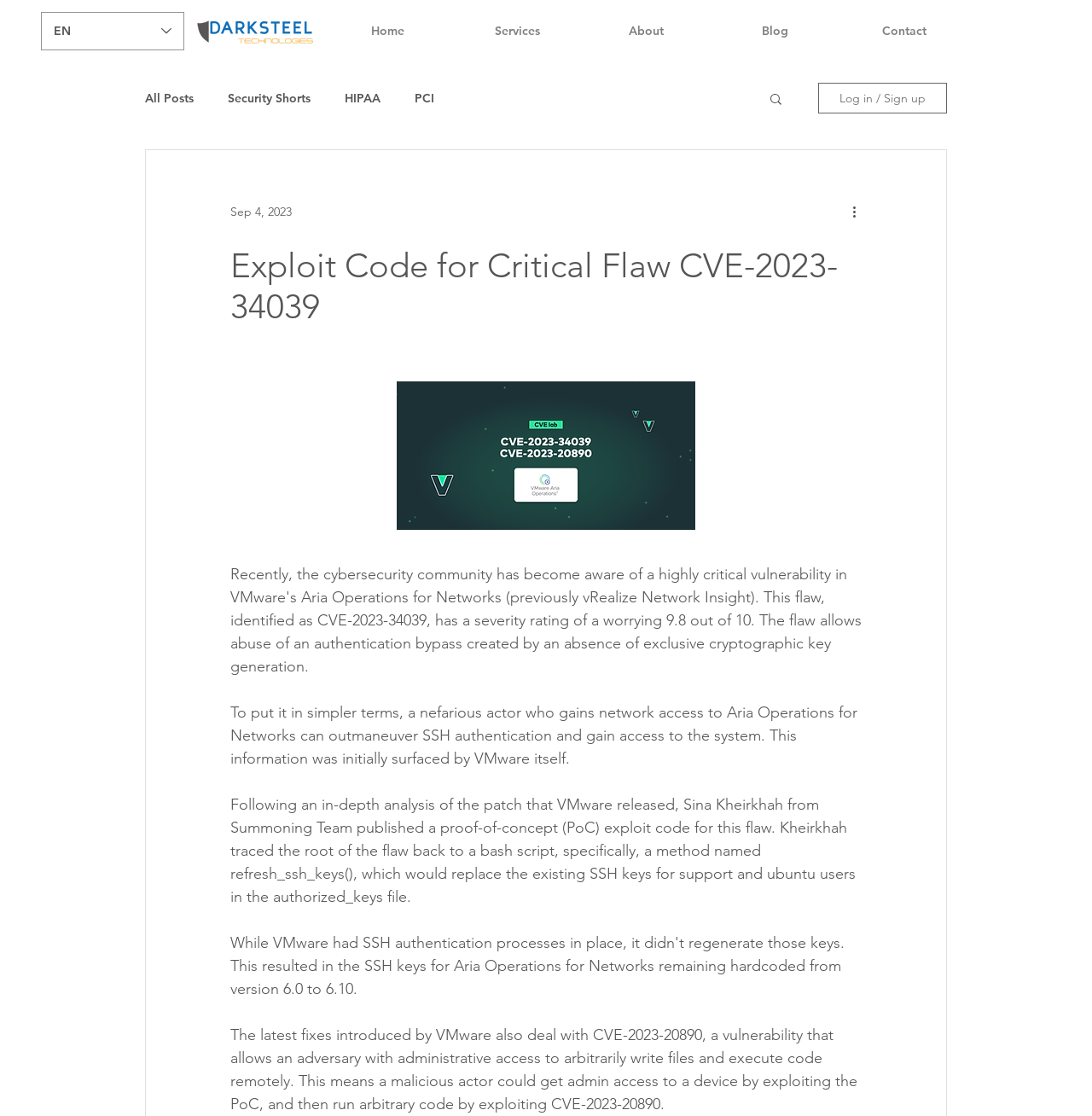Please specify the bounding box coordinates of the clickable region to carry out the following instruction: "Search". The coordinates should be four float numbers between 0 and 1, in the format [left, top, right, bottom].

[0.703, 0.082, 0.718, 0.098]